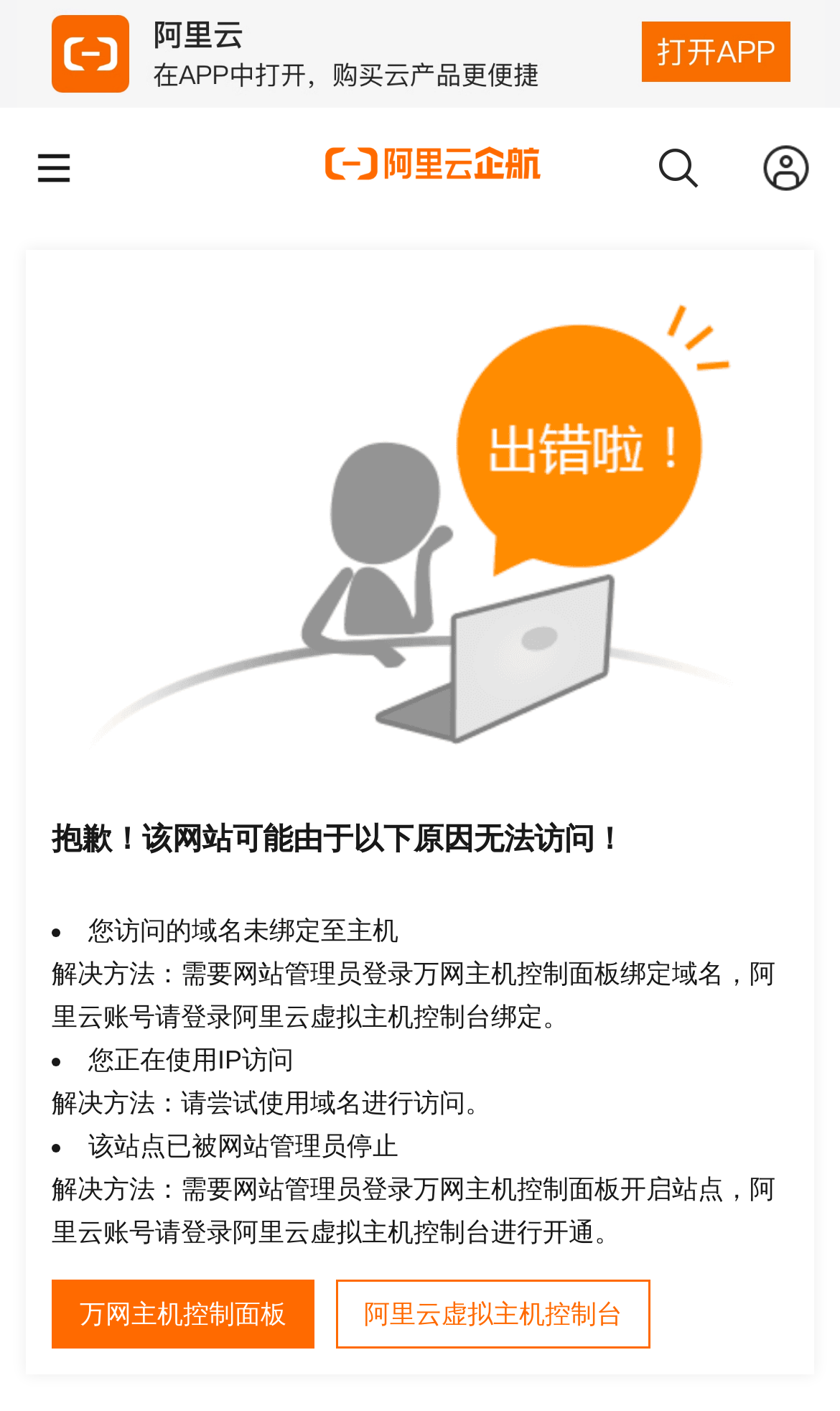Give a short answer using one word or phrase for the question:
What is the purpose of the buttons at the bottom of the webpage?

To access control panels